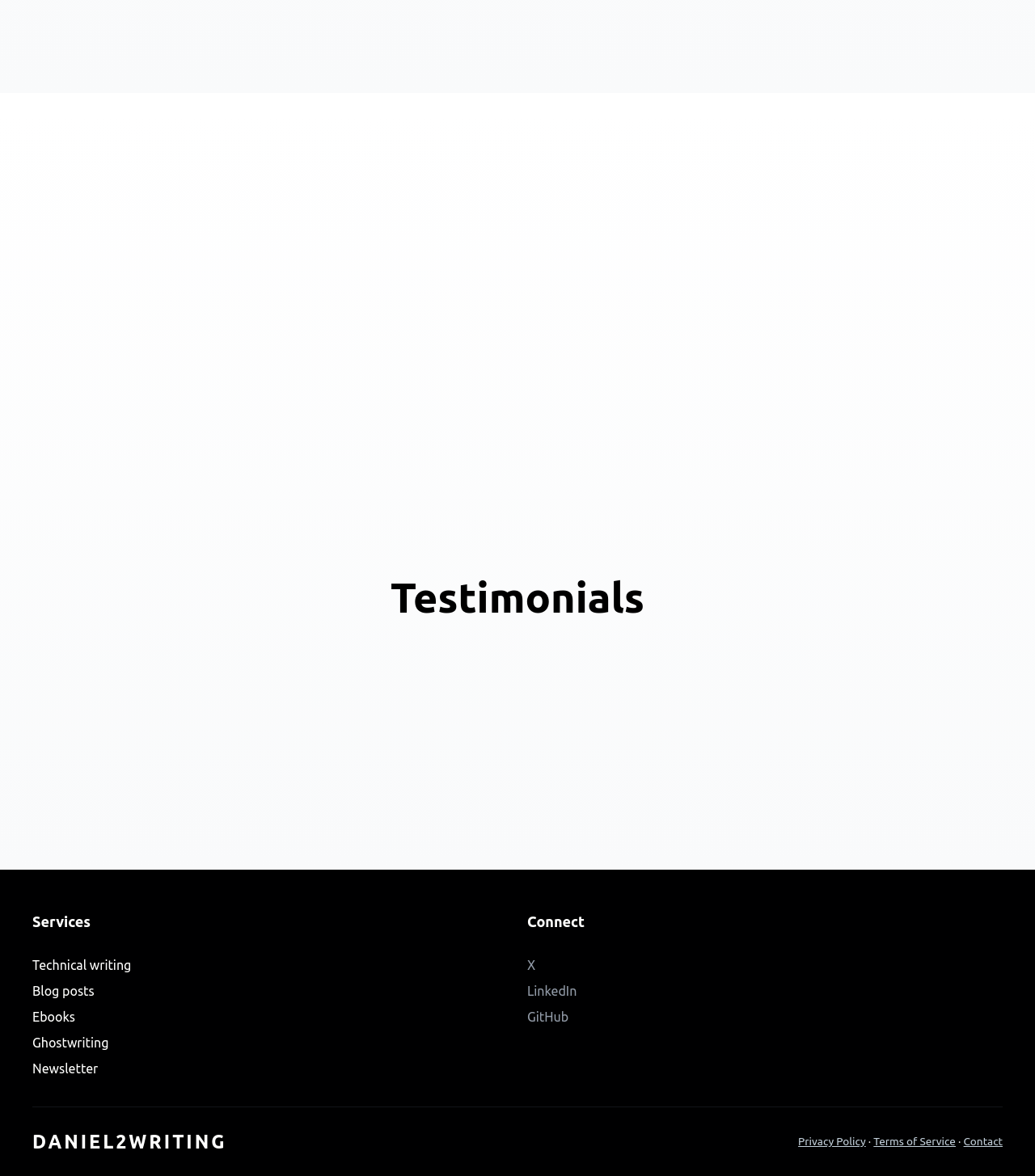What is the purpose of ebooks according to the website?
Using the information from the image, provide a comprehensive answer to the question.

According to the StaticText element, ebooks are an excellent choice for educating customers throughout the buying journey, providing valuable information and earning the trust of potential customers.